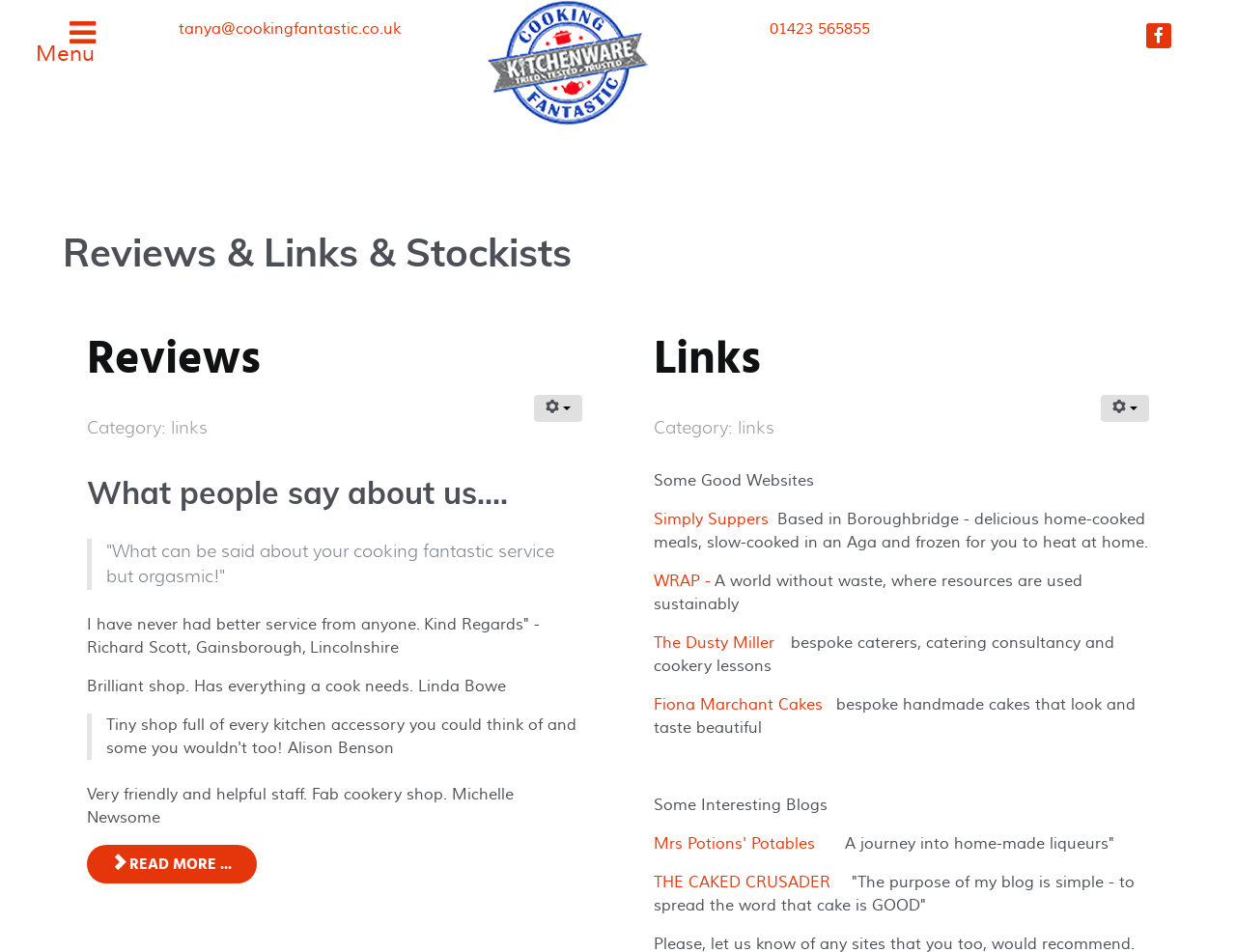Find the UI element described as: "WRAP -" and predict its bounding box coordinates. Ensure the coordinates are four float numbers between 0 and 1, [left, top, right, bottom].

[0.529, 0.6, 0.575, 0.621]